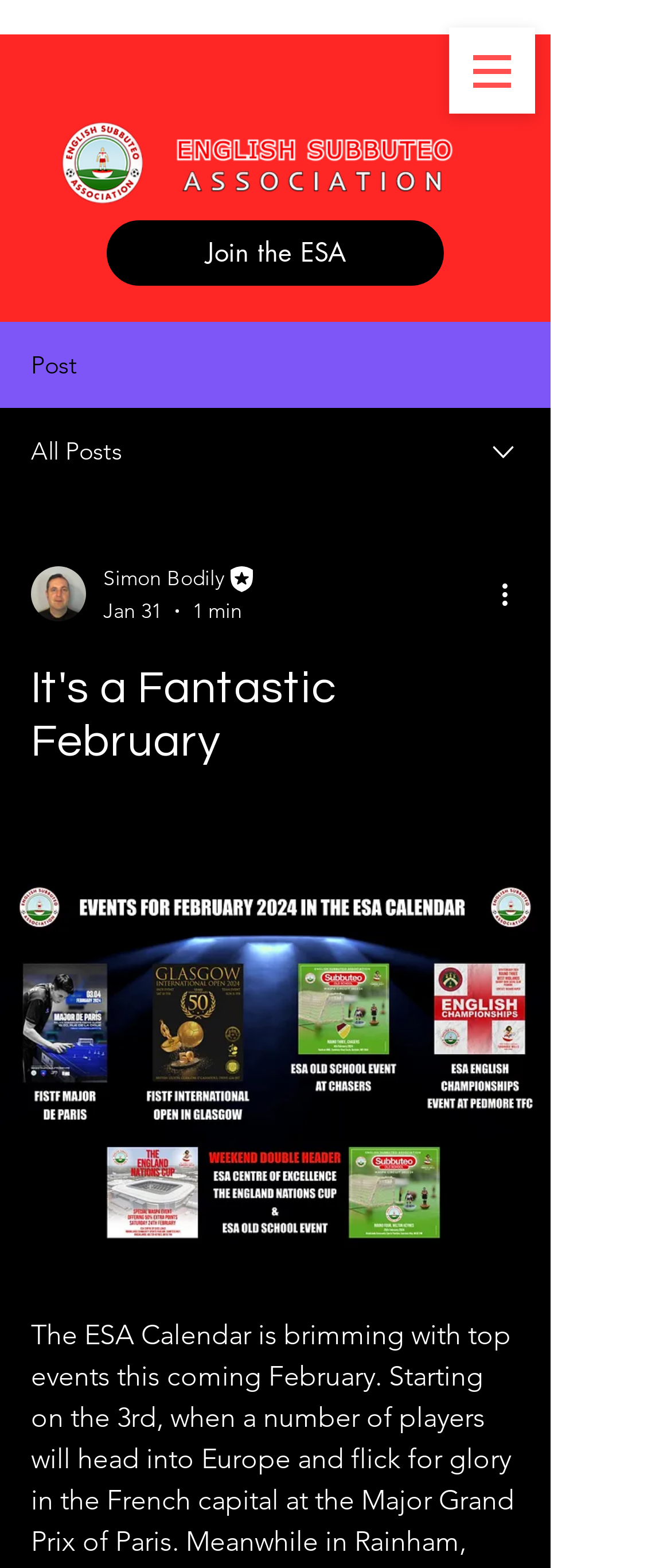Explain the features and main sections of the webpage comprehensively.

The webpage appears to be a blog or news article page, with a focus on events happening in February. At the top left, there is an ESA logo, which is an image link. Next to the logo, there is a "Join the ESA" link. 

Below the logo, there is a navigation menu button on the top right, which can be opened to reveal more options. 

The main content of the page is divided into sections. On the left side, there are several links and buttons, including a "Post" and "All Posts" link, and a combobox with a dropdown menu. The combobox is not expanded by default. 

On the right side of the page, there is a large section with a heading "It's a Fantastic February". This section appears to be the main article or blog post. 

Within the article section, there is an image of a writer, along with their name "Simon Bodily" and title "Editor". The article also includes the date "Jan 31" and a reading time of "1 min". 

At the bottom of the article section, there is a "More actions" button, which can be pressed to reveal additional options. 

Finally, at the very bottom of the page, there is a large button that spans the entire width of the page, but its purpose is unclear.